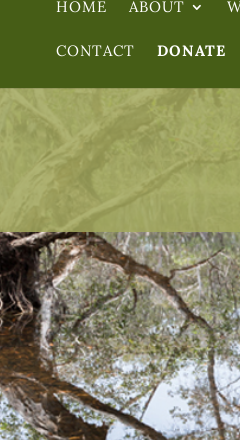Offer a detailed caption for the image presented.

The image showcases a serene view of the Caddo Lake Ramsar Wetlands, part of the Dwight K. Shellman Jr. Caddo Lake Ramsar Wetlands Visitor Center. Reflecting the beauty and ecological importance of wetlands, the photograph features lush greenery and calm waters, highlighting the area’s tranquil environment. This center serves as an educational hub, focusing on wetlands' roles, value, and the diverse flora and fauna within the Caddo Lake Ramsar site. Established on September 26, 2009, the center aims to foster awareness about wetland conservation and is an essential destination for visitors interested in the natural and historical significance of Caddo Lake in Karnack, Texas.